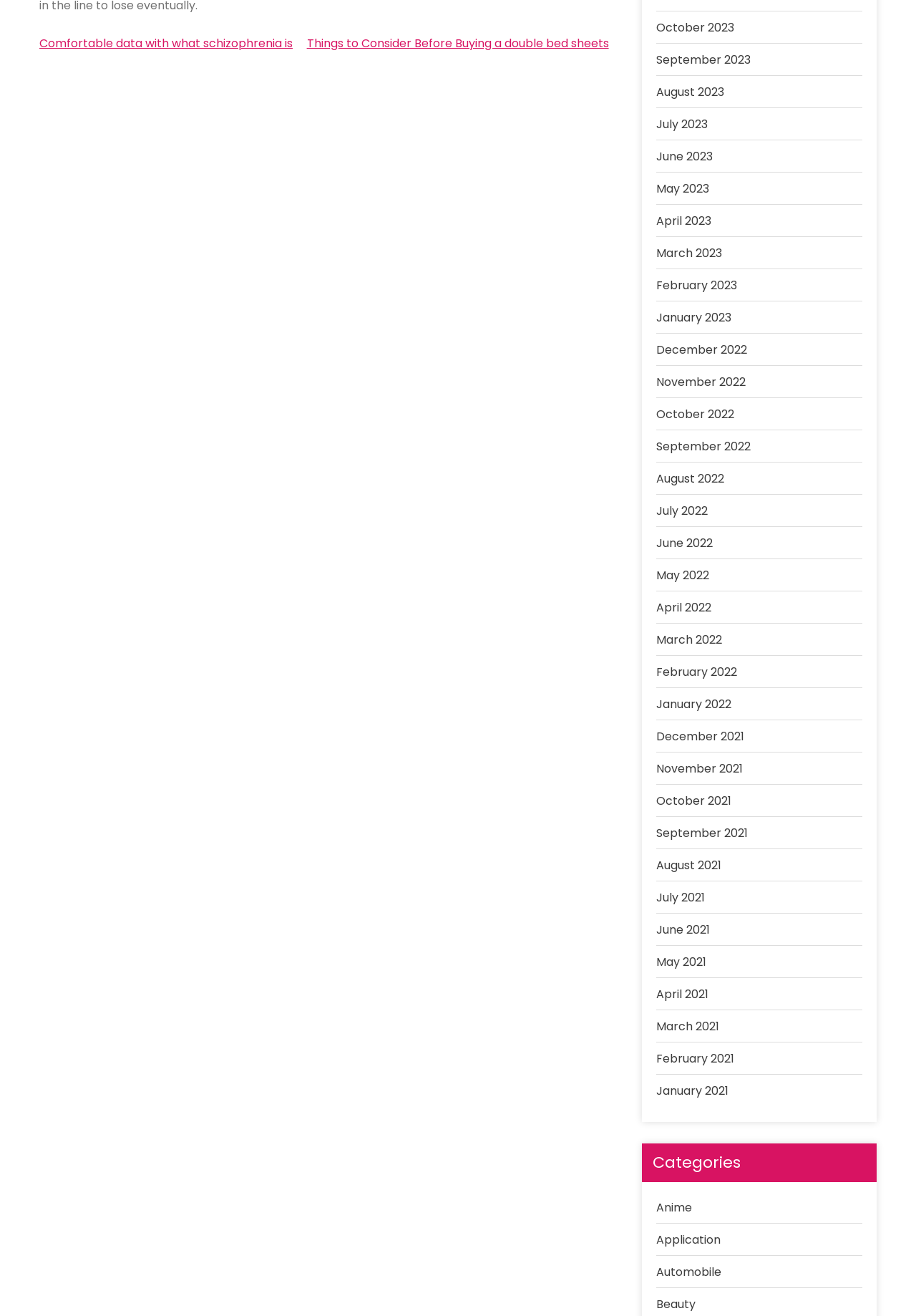Using the element description: "February 2022", determine the bounding box coordinates. The coordinates should be in the format [left, top, right, bottom], with values between 0 and 1.

[0.717, 0.504, 0.805, 0.517]